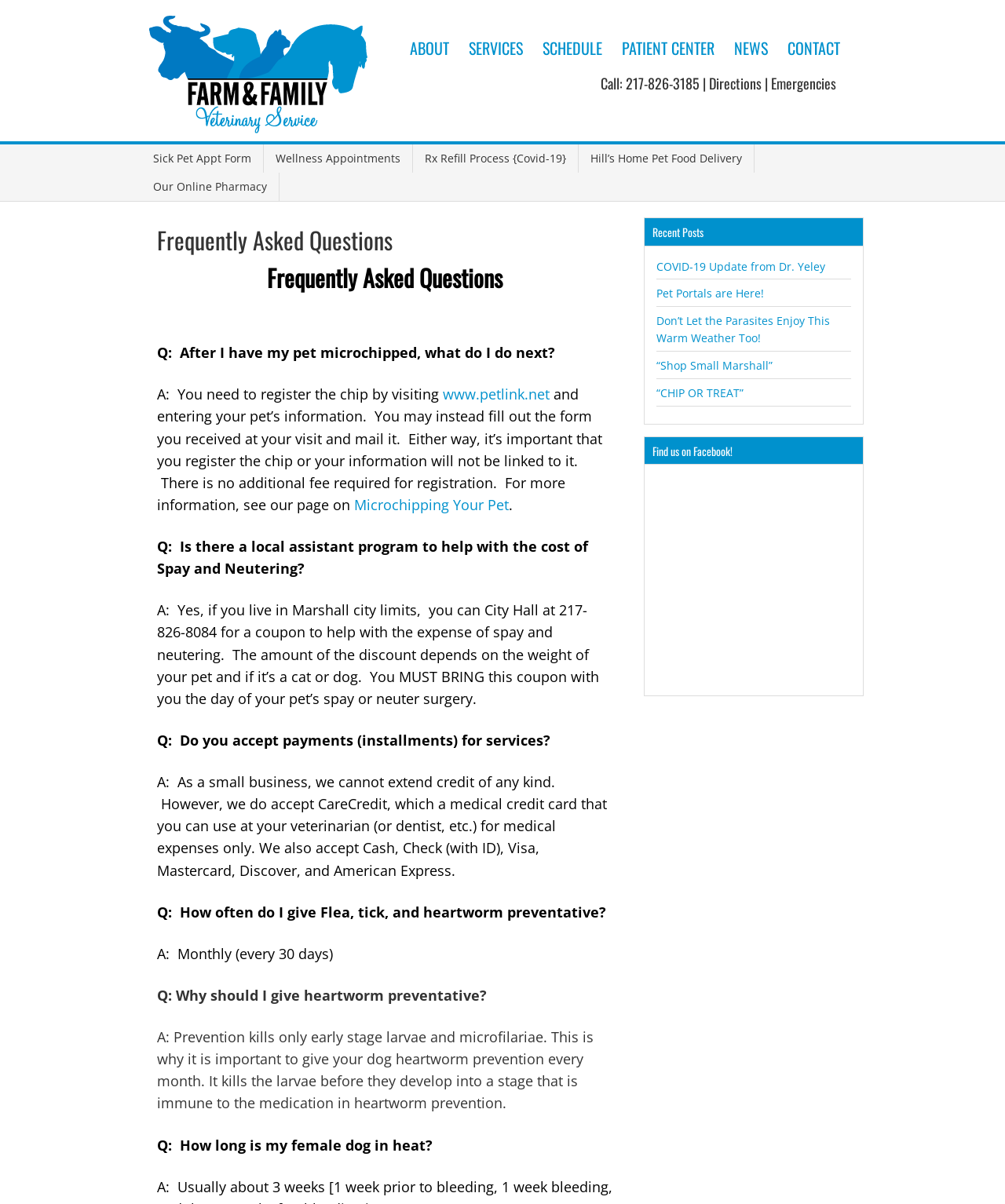What is the name of the veterinary clinic?
Please give a detailed answer to the question using the information shown in the image.

I found the name of the clinic by looking at the top navigation bar, where I saw a link 'Farm and Family Vet'.